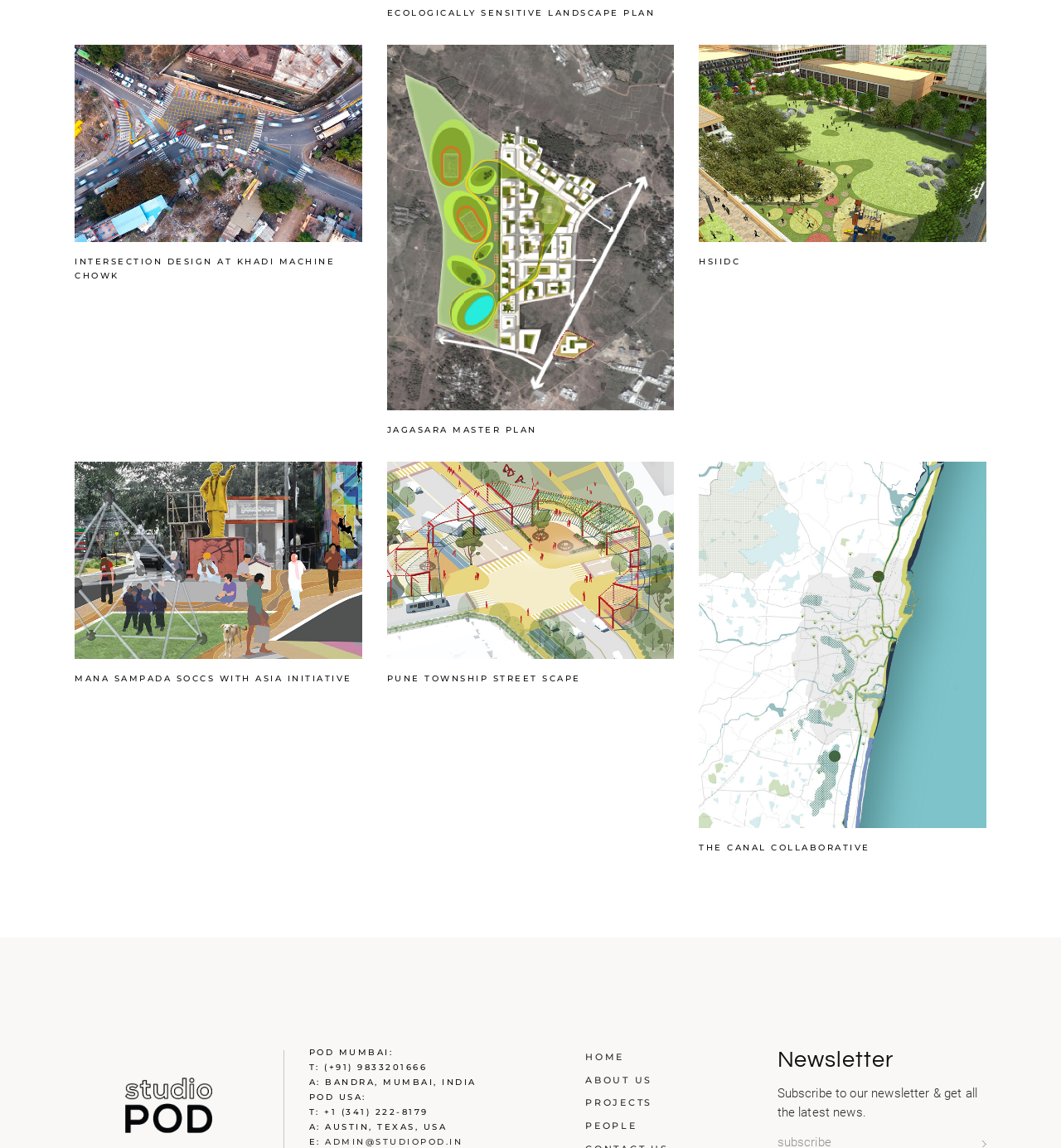Given the element description Jagasara Master Plan, identify the bounding box coordinates for the UI element on the webpage screenshot. The format should be (top-left x, top-left y, bottom-right x, bottom-right y), with values between 0 and 1.

[0.365, 0.37, 0.506, 0.379]